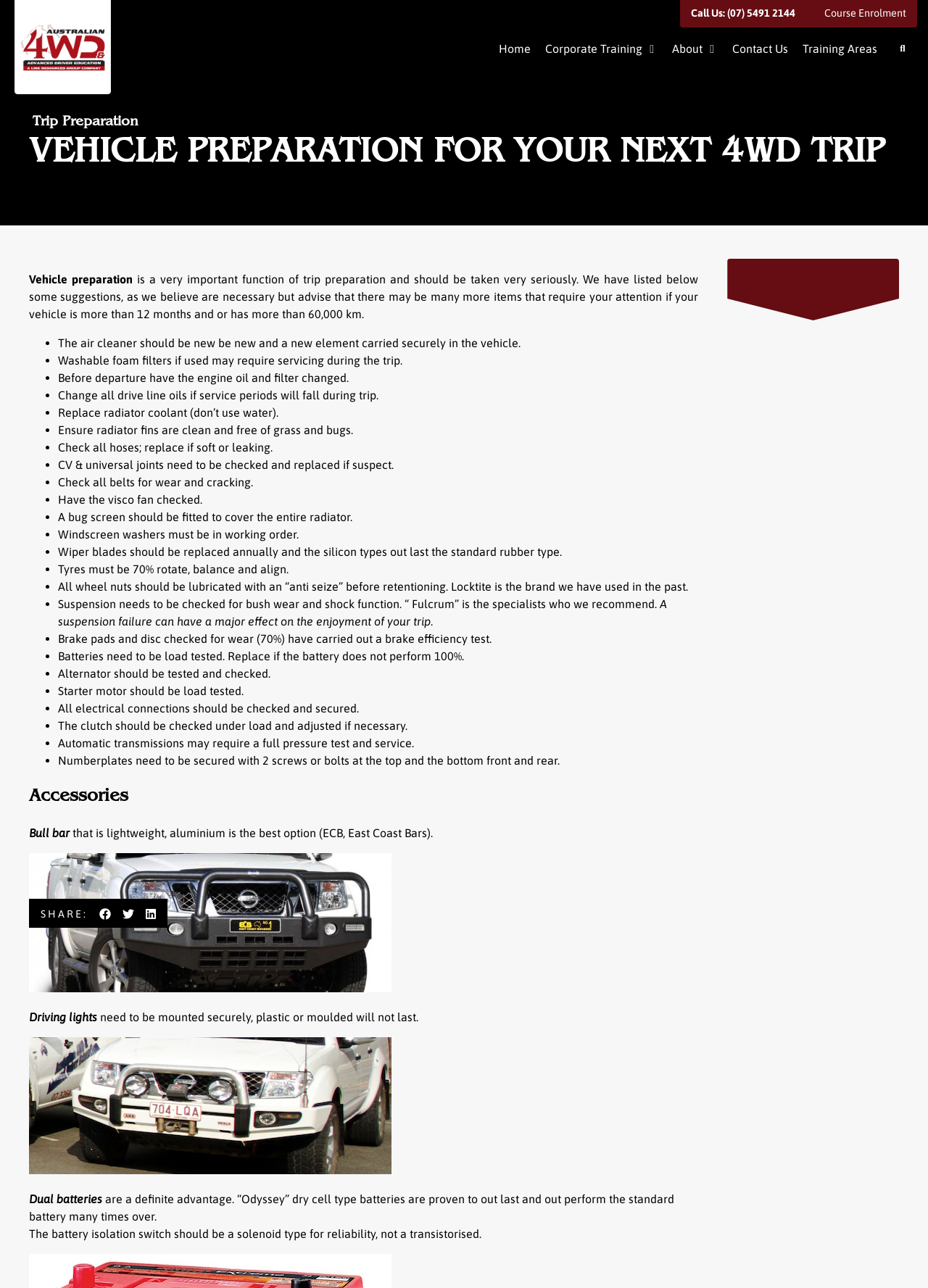Please specify the bounding box coordinates of the clickable region necessary for completing the following instruction: "Enroll in a course". The coordinates must consist of four float numbers between 0 and 1, i.e., [left, top, right, bottom].

[0.88, 0.003, 0.984, 0.018]